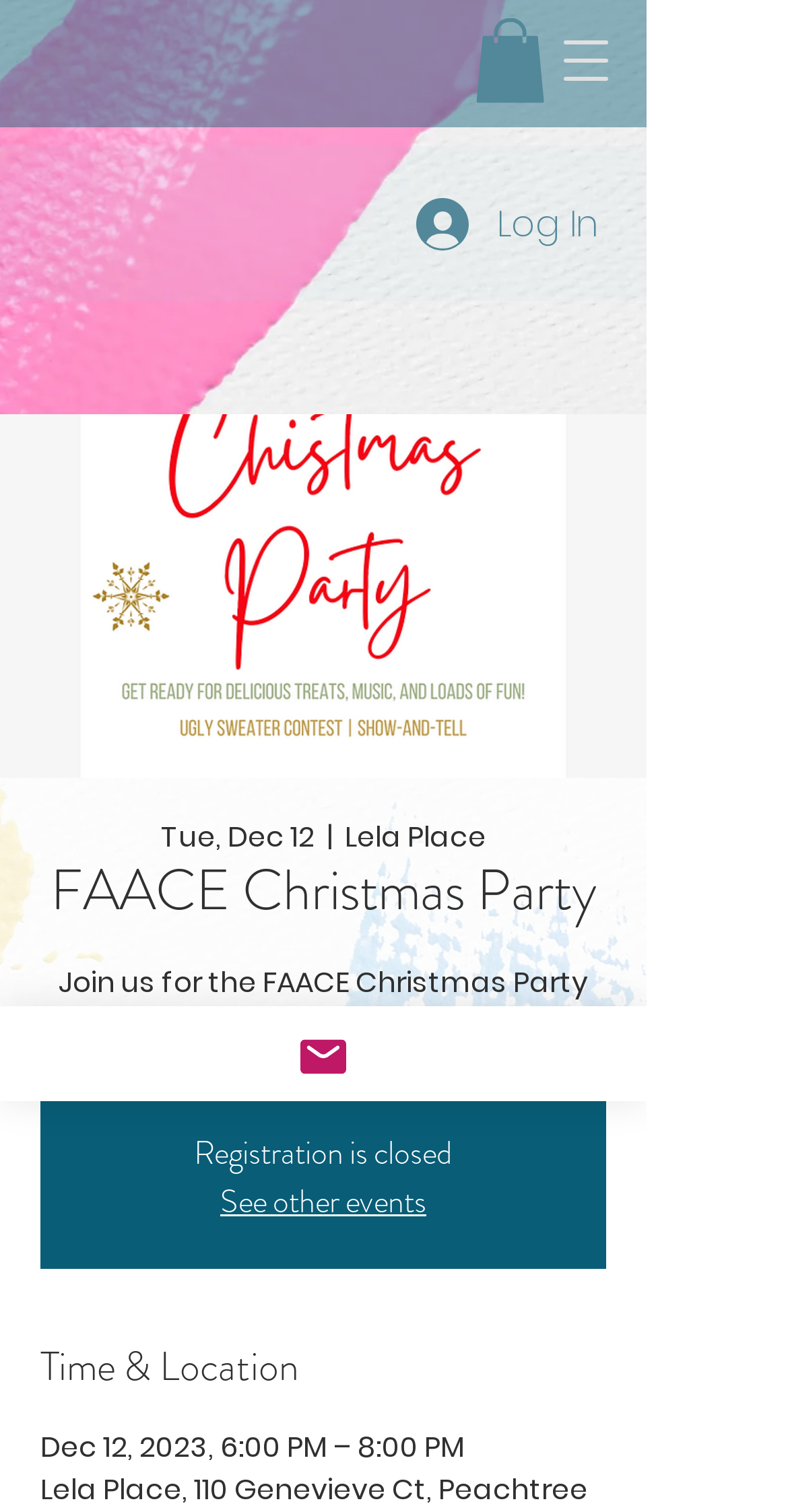Reply to the question below using a single word or brief phrase:
Is registration for the FAACE Christmas Party open?

No